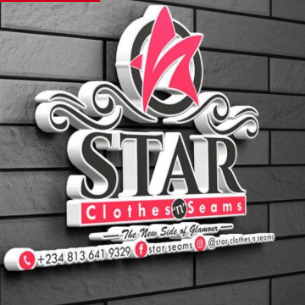Provide a comprehensive description of the image.

The image features the logo of "STAR Clothes n' Seams," a fashion retailer that emphasizes modern style and glamour. The design showcases a bold and stylish typographic treatment of the word "STAR," prominently displayed in black with a glossy finish. Above the text, there is a distinctive emblem featuring a star symbol in vibrant pink, intricately designed to catch the eye. The backdrop consists of sleek grey brick textures, enhancing the contemporary look of the logo. Below the main name, a tagline reads "The New Side of Glamour," encapsulating the brand's mission to offer stylish clothing and services. Contact information, including a phone number and social media handles, is elegantly presented at the bottom, inviting potential customers to connect. The overall aesthetic conveys a sense of sophistication and modernity, reflecting the brand's commitment to quality and trend-conscious fashion.